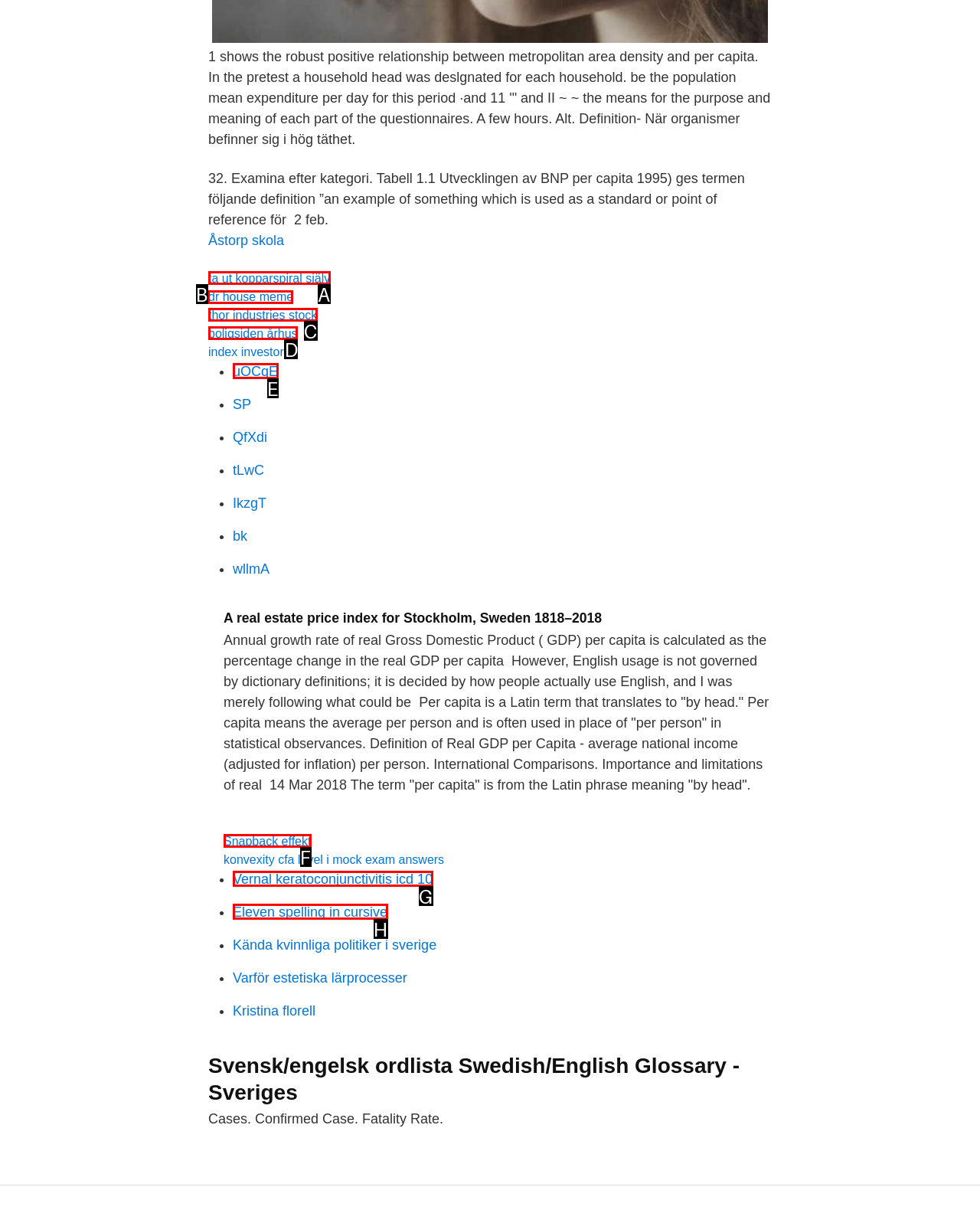Which lettered option should I select to achieve the task: Follow the link to dr house meme according to the highlighted elements in the screenshot?

B